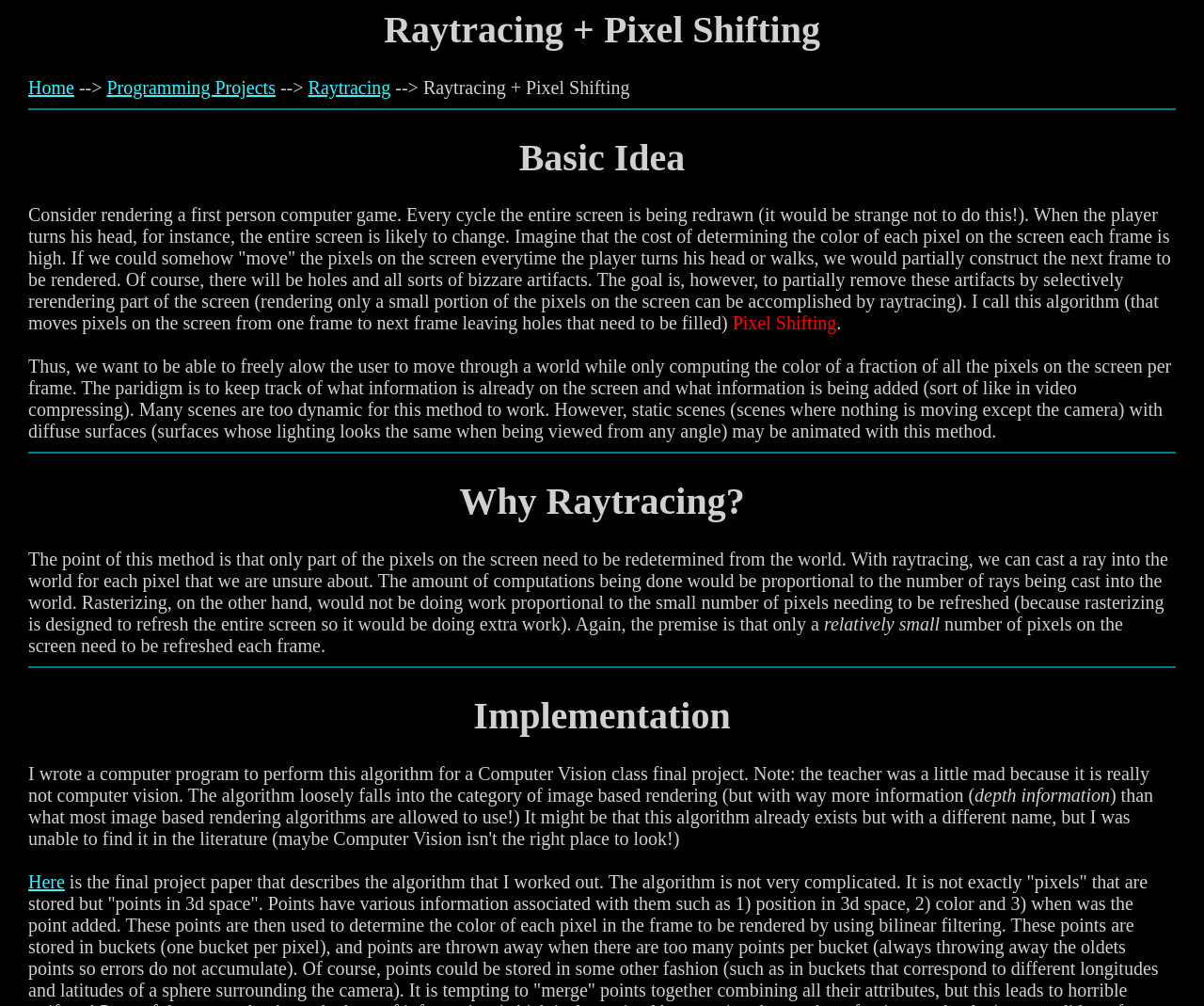Identify the bounding box for the given UI element using the description provided. Coordinates should be in the format (top-left x, top-left y, bottom-right x, bottom-right y) and must be between 0 and 1. Here is the description: Here

[0.023, 0.866, 0.054, 0.886]